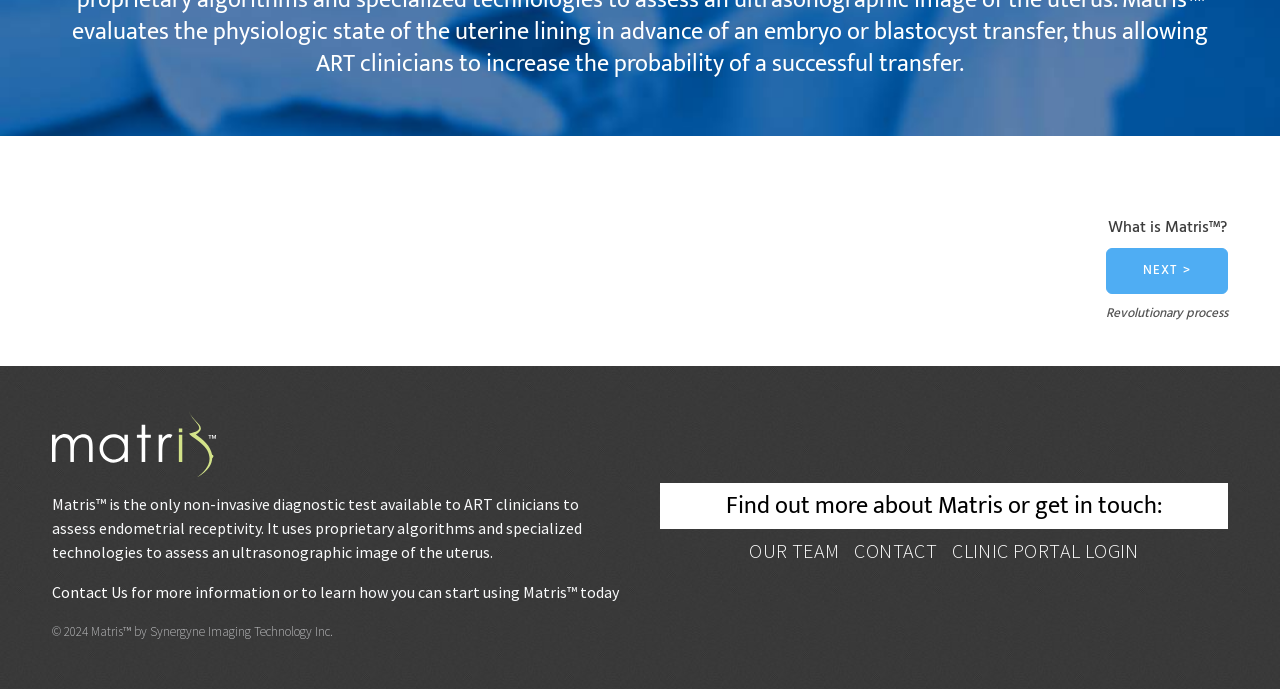Extract the bounding box coordinates of the UI element described: "Clinic Portal Login". Provide the coordinates in the format [left, top, right, bottom] with values ranging from 0 to 1.

[0.744, 0.779, 0.89, 0.815]